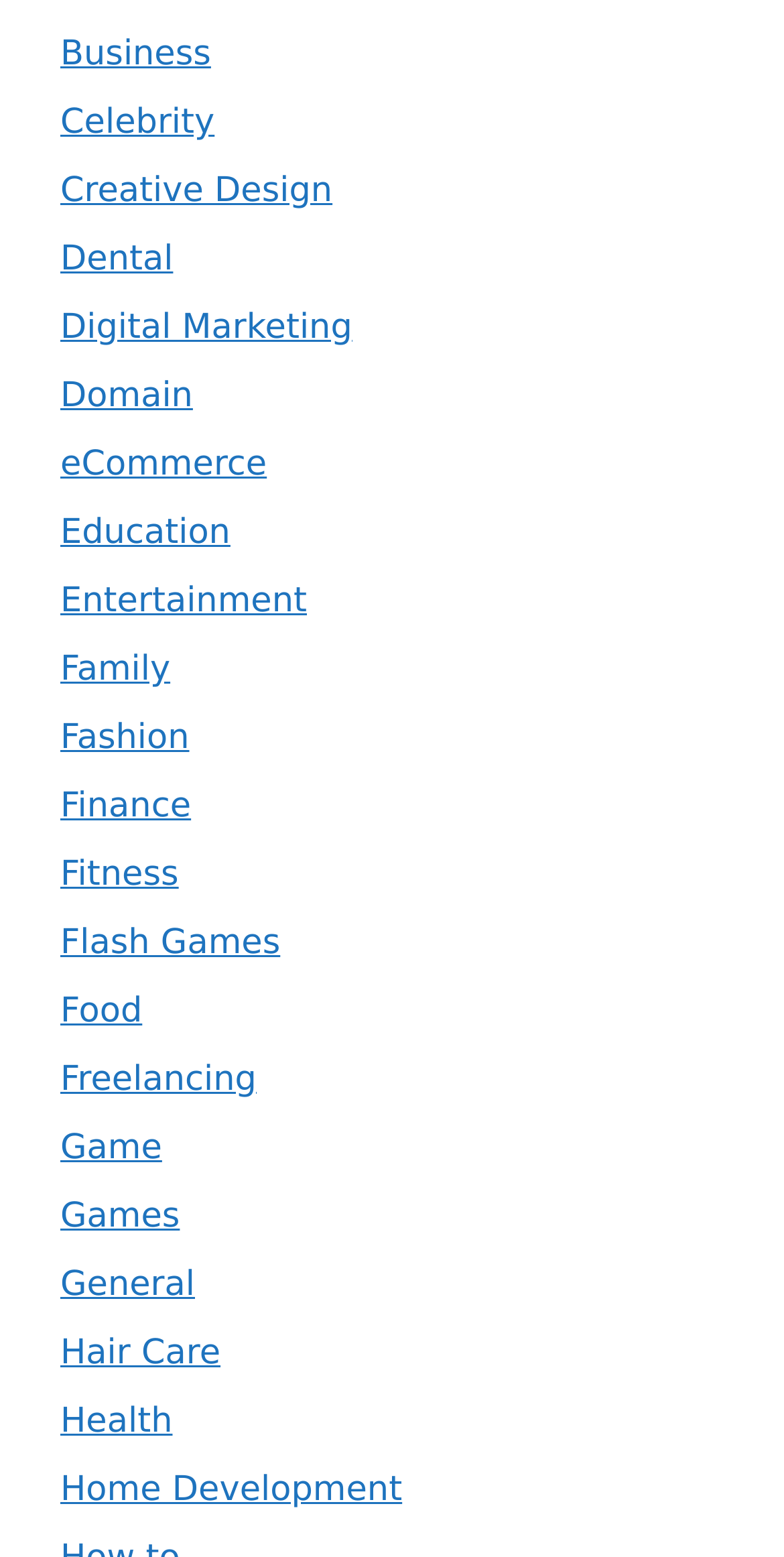What categories are available on this webpage?
Answer with a single word or short phrase according to what you see in the image.

Multiple categories